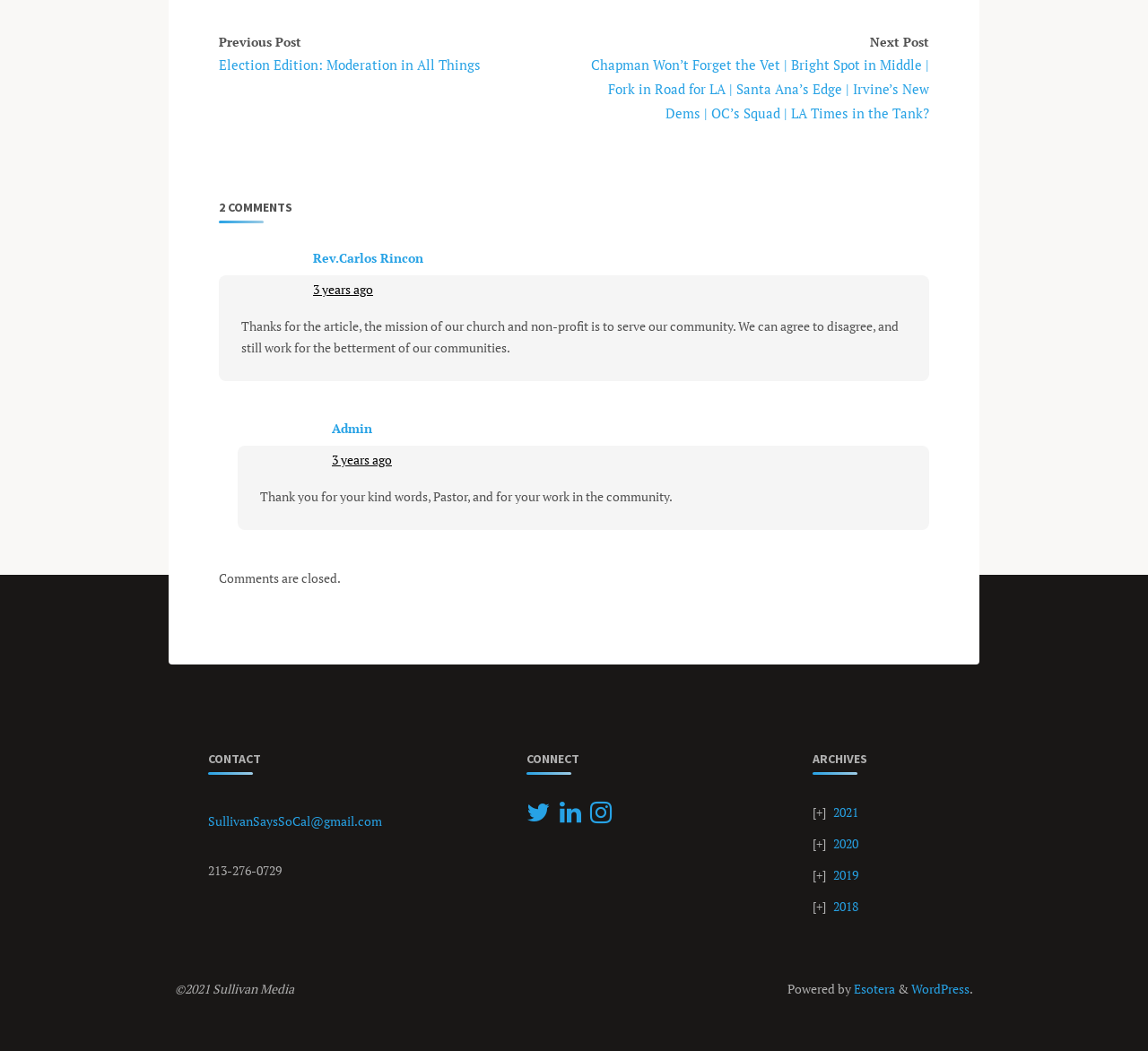Please indicate the bounding box coordinates of the element's region to be clicked to achieve the instruction: "Click on the 'Admin' link". Provide the coordinates as four float numbers between 0 and 1, i.e., [left, top, right, bottom].

[0.289, 0.399, 0.324, 0.415]